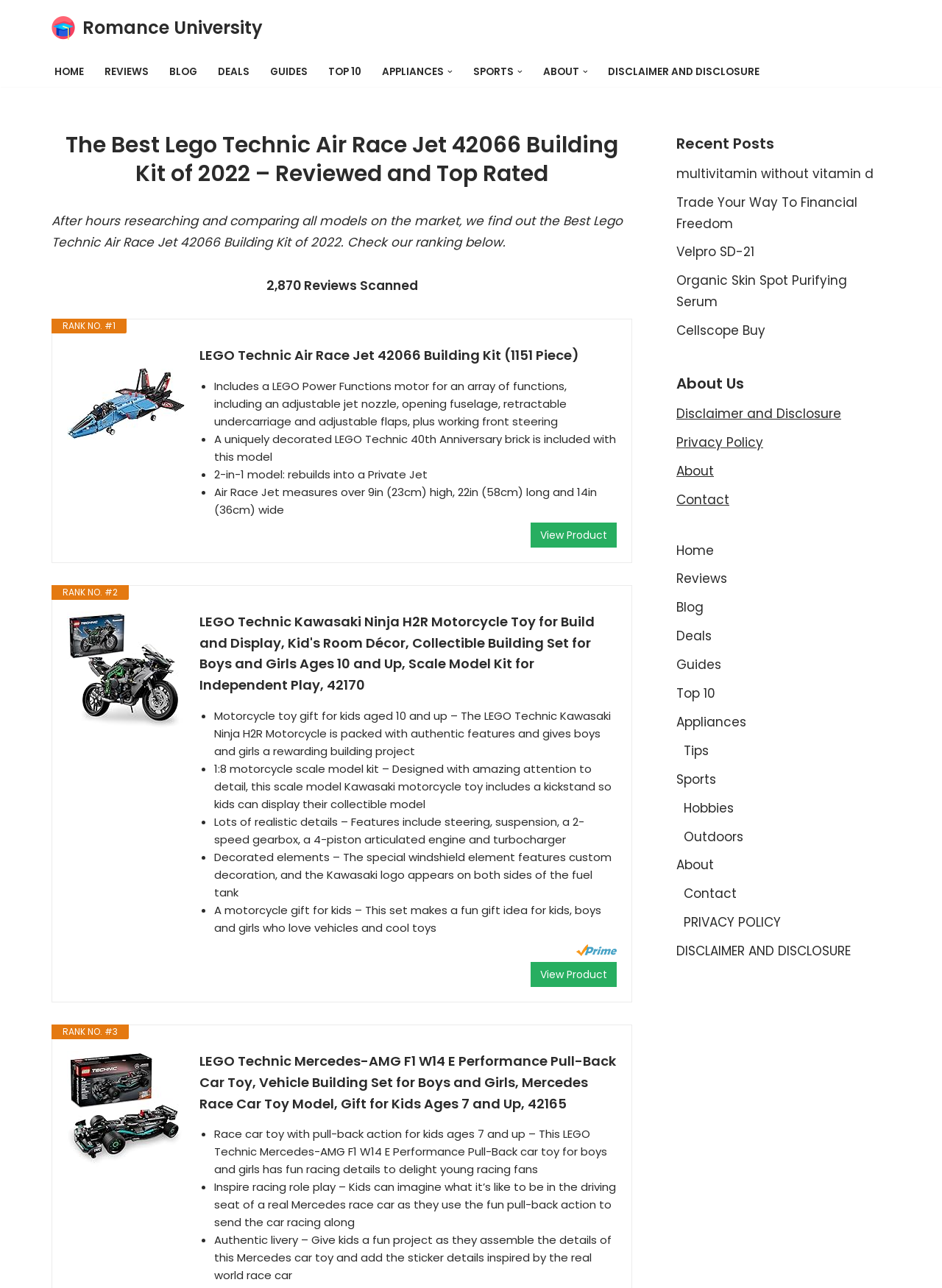How many products are ranked?
Can you provide a detailed and comprehensive answer to the question?

Based on the webpage, I can see three products ranked, each with a 'RANK NO. #' label, indicating that there are three products ranked.